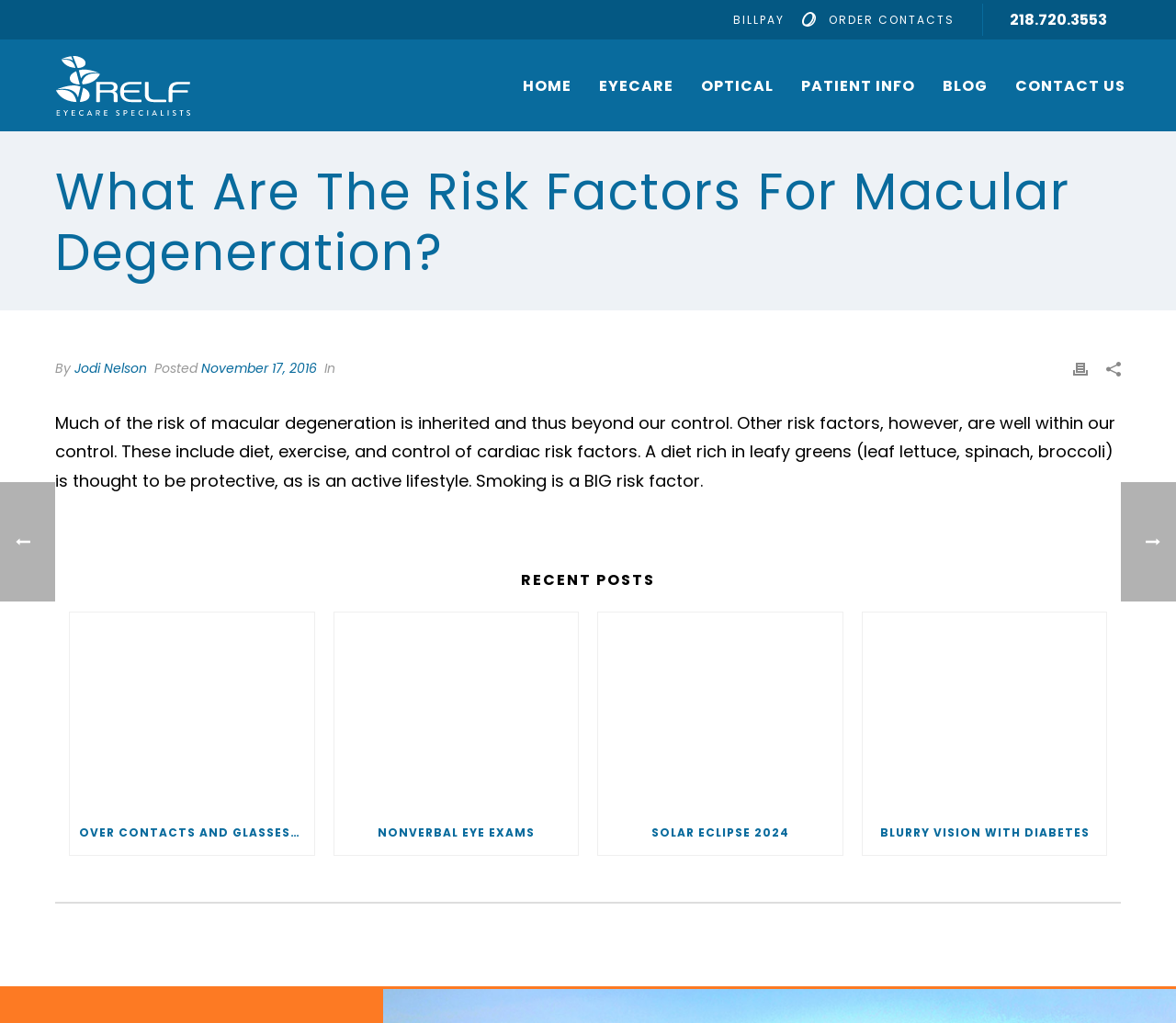Given the description of a UI element: "Patient Info", identify the bounding box coordinates of the matching element in the webpage screenshot.

[0.67, 0.073, 0.79, 0.095]